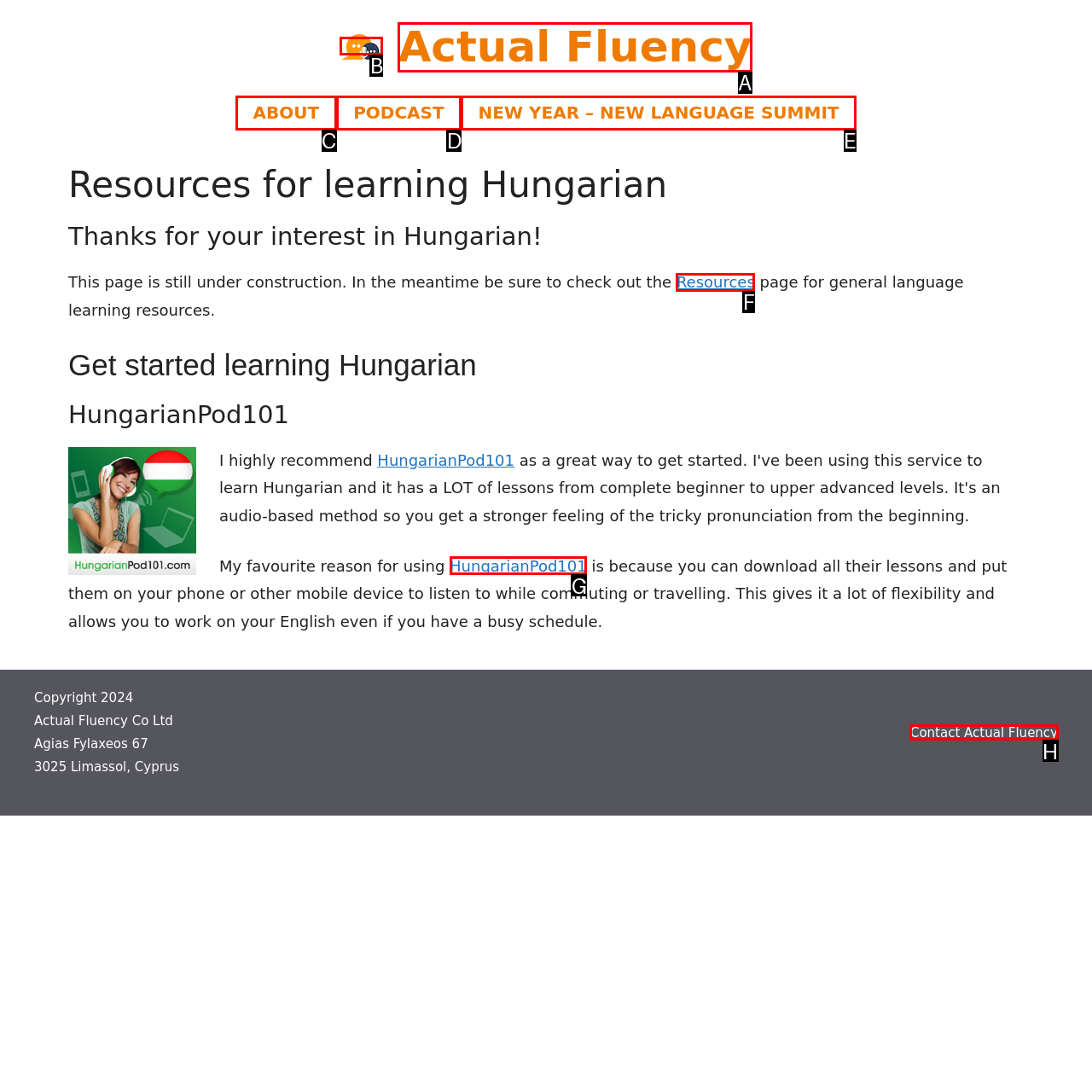Identify the HTML element that corresponds to the following description: Actual Fluency. Provide the letter of the correct option from the presented choices.

A